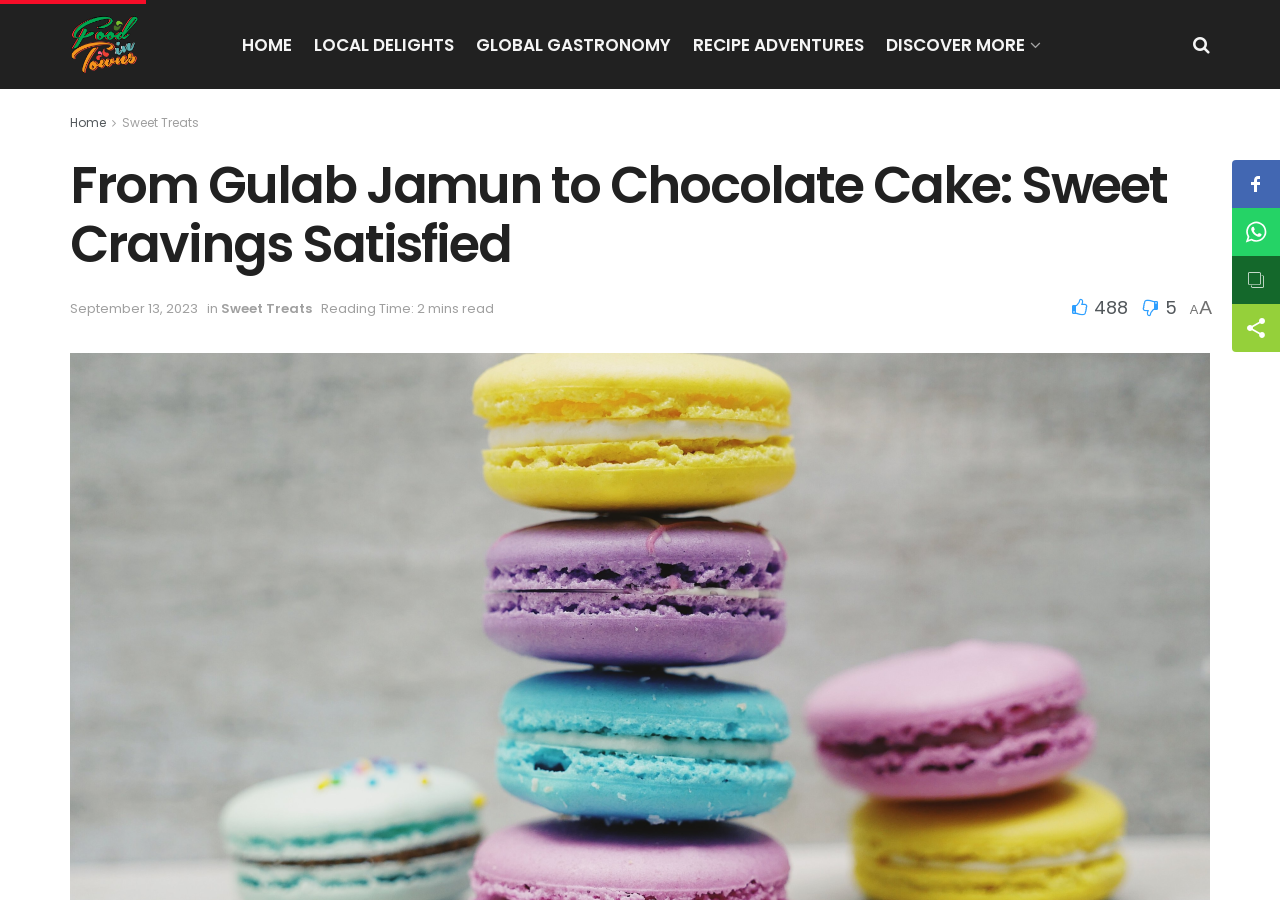Locate the bounding box for the described UI element: "Sweet Treats". Ensure the coordinates are four float numbers between 0 and 1, formatted as [left, top, right, bottom].

[0.173, 0.332, 0.244, 0.353]